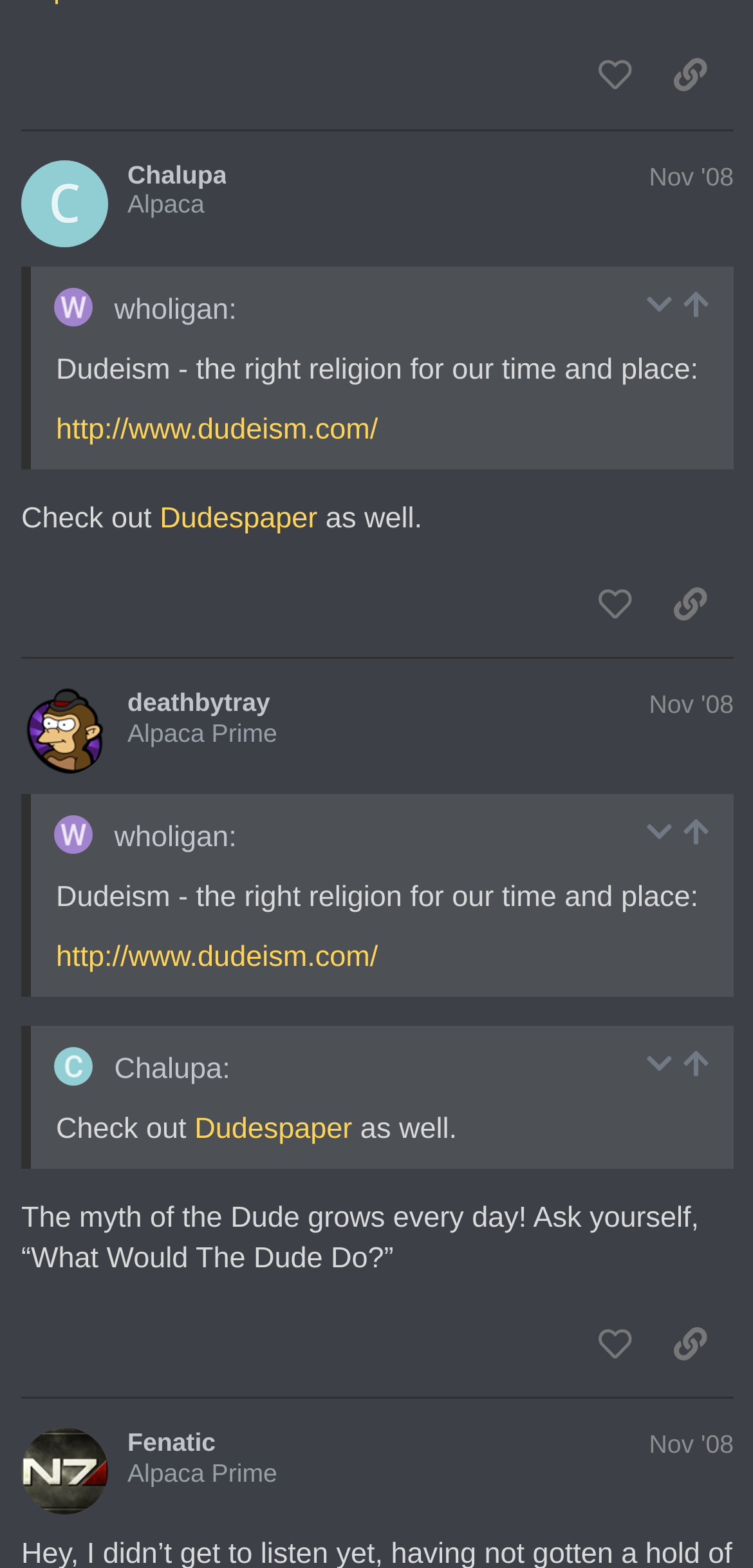Identify the bounding box coordinates for the UI element described by the following text: "title="go to the quoted post"". Provide the coordinates as four float numbers between 0 and 1, in the format [left, top, right, bottom].

[0.905, 0.521, 0.944, 0.541]